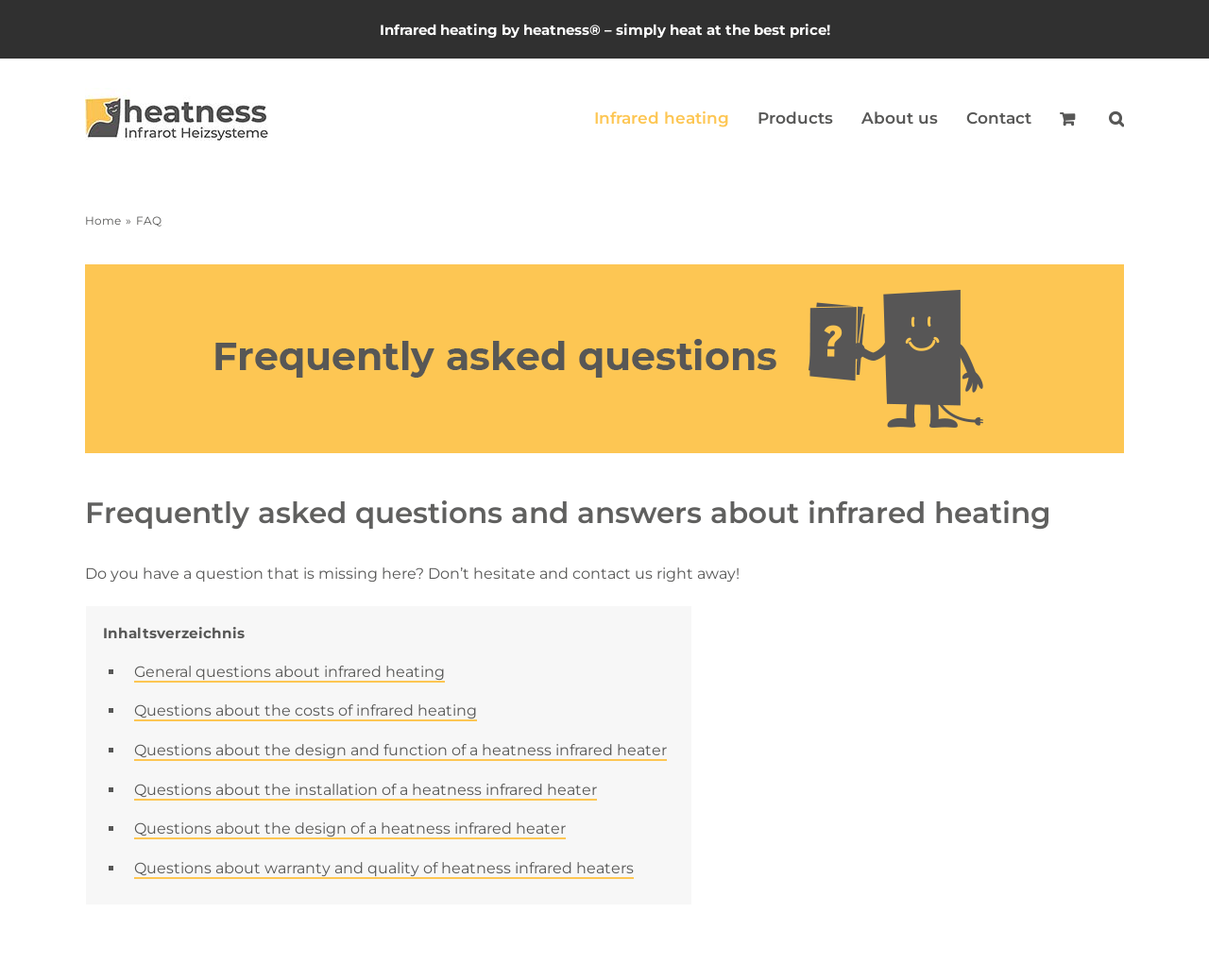Write an exhaustive caption that covers the webpage's main aspects.

This webpage is about frequently asked questions and answers related to infrared heating systems. At the top, there is a logo of heatness Infrarotheizung Österreich, accompanied by a tagline "Infrared heating by heatness® – simply heat at the best price!". Below the logo, there is a main menu with links to "Infrared heating", "Products", "About us", "Contact", and a cart icon. On the right side of the main menu, there is a search button.

The main content of the page is divided into sections. The first section has a heading "Frequently asked questions and answers about infrared heating" and an image related to infrared heating. Below the heading, there is a message encouraging users to contact the company if they have any questions that are not answered on the page.

The main section of the page is a table of contents, which lists various categories of questions related to infrared heating, including general questions, questions about costs, design and function, installation, and warranty and quality. Each category has a list of links to specific questions and answers. The table of contents takes up most of the page, making it easy for users to navigate and find the information they need.